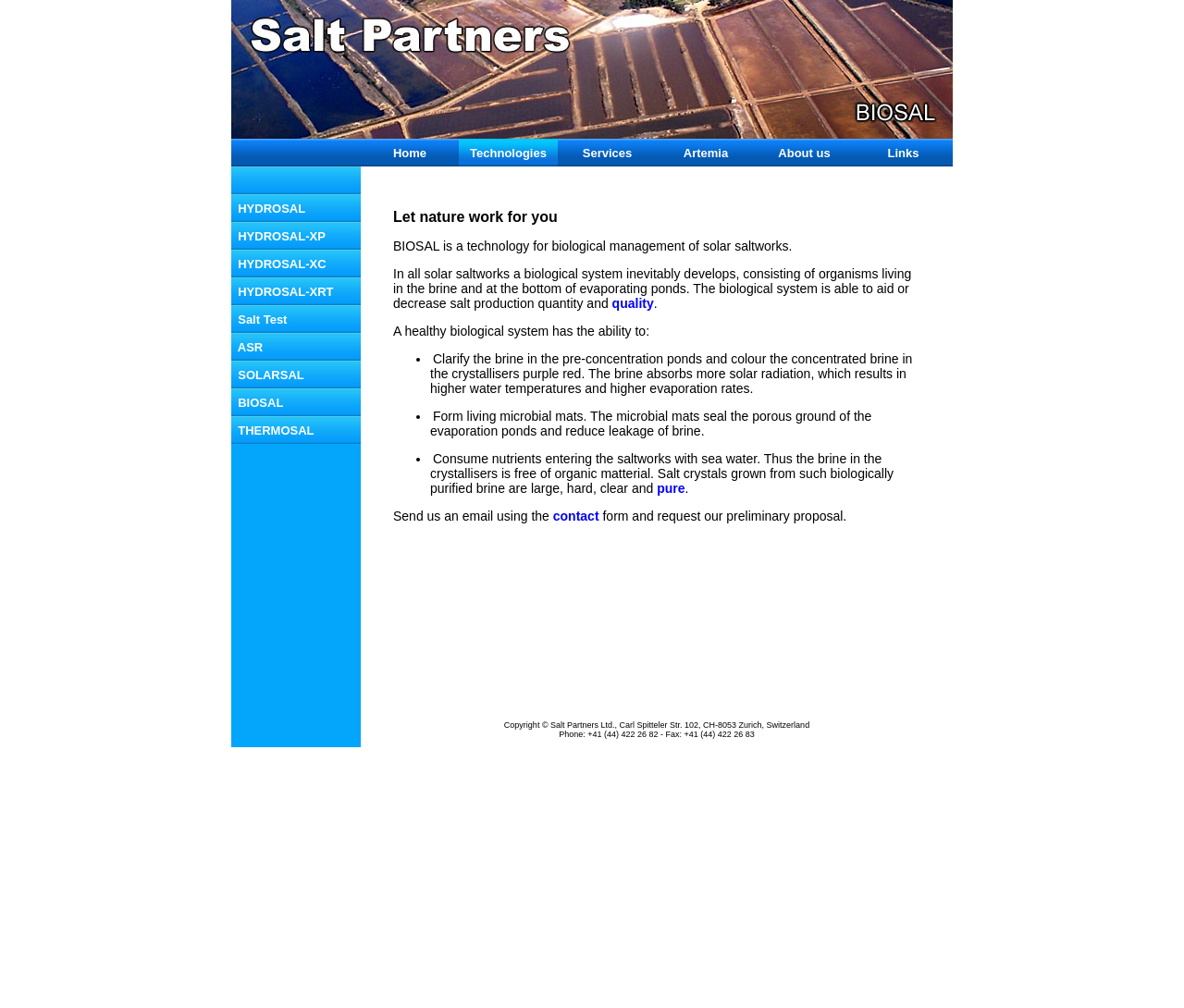Analyze the image and deliver a detailed answer to the question: What can a healthy biological system do?

A healthy biological system can clarify the brine in the pre-concentration ponds, colour the concentrated brine in the crystallisers purple red, and increase evaporation rates by absorbing more solar radiation, as mentioned on the webpage.